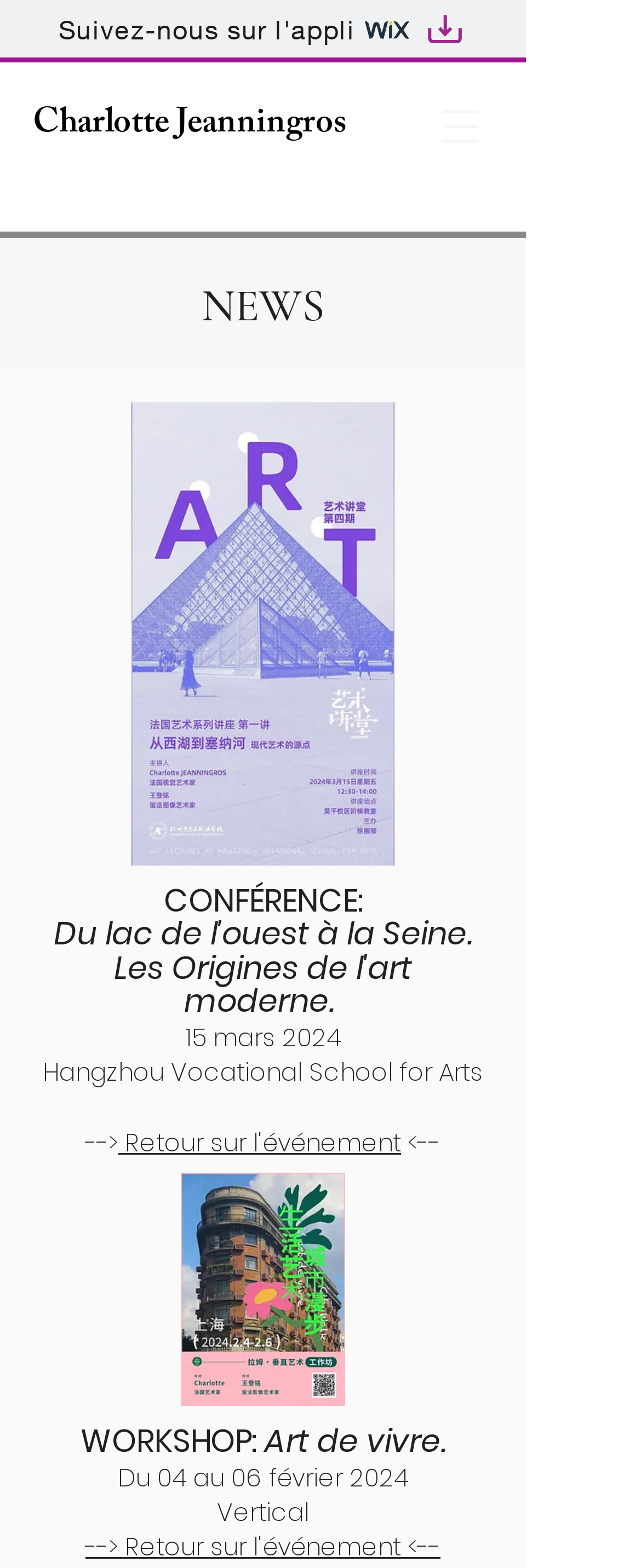Determine the bounding box coordinates of the UI element described below. Use the format (top-left x, top-left y, bottom-right x, bottom-right y) with floating point numbers between 0 and 1: placeholder="Quick search"

None